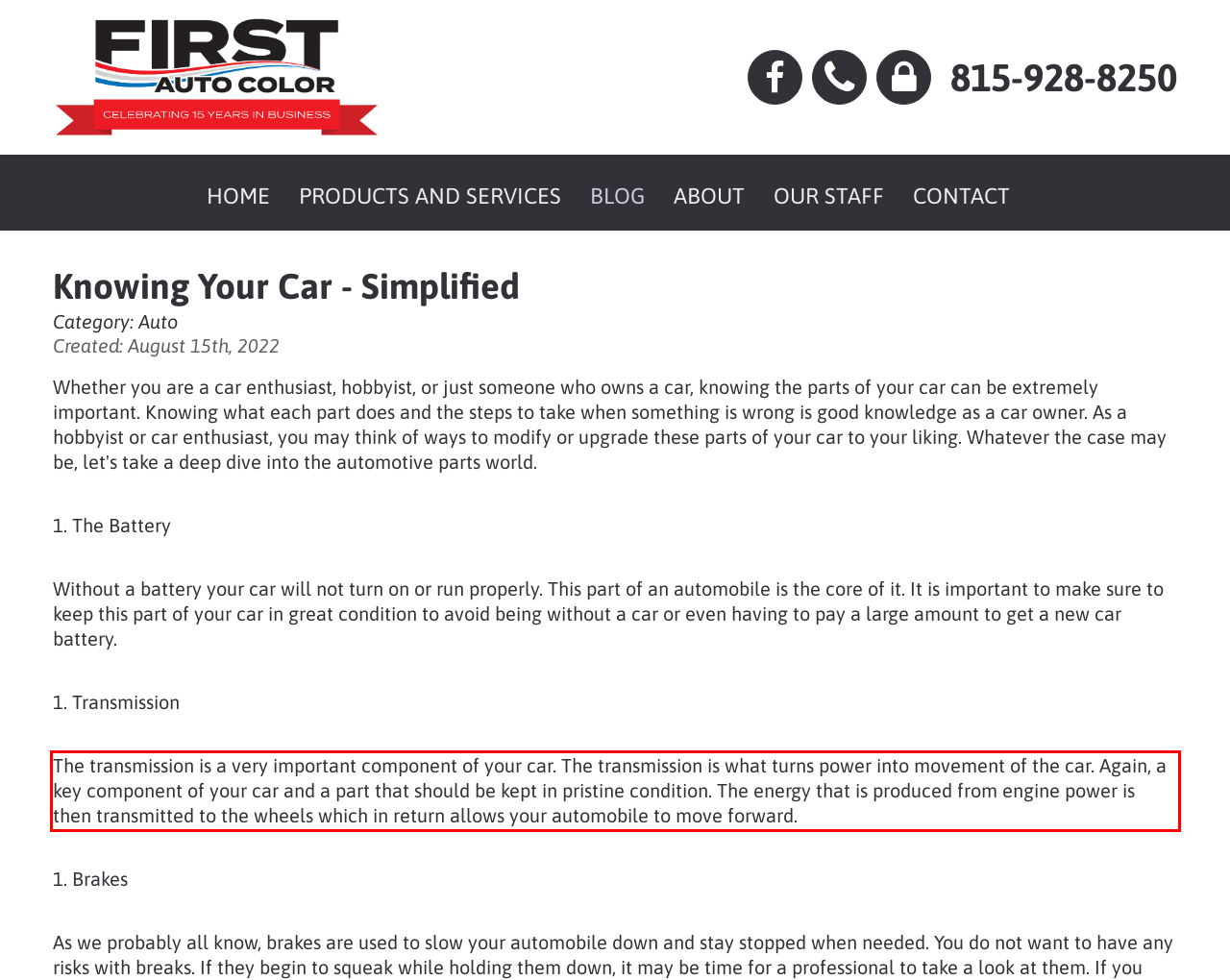There is a screenshot of a webpage with a red bounding box around a UI element. Please use OCR to extract the text within the red bounding box.

The transmission is a very important component of your car. The transmission is what turns power into movement of the car. Again, a key component of your car and a part that should be kept in pristine condition. The energy that is produced from engine power is then transmitted to the wheels which in return allows your automobile to move forward.